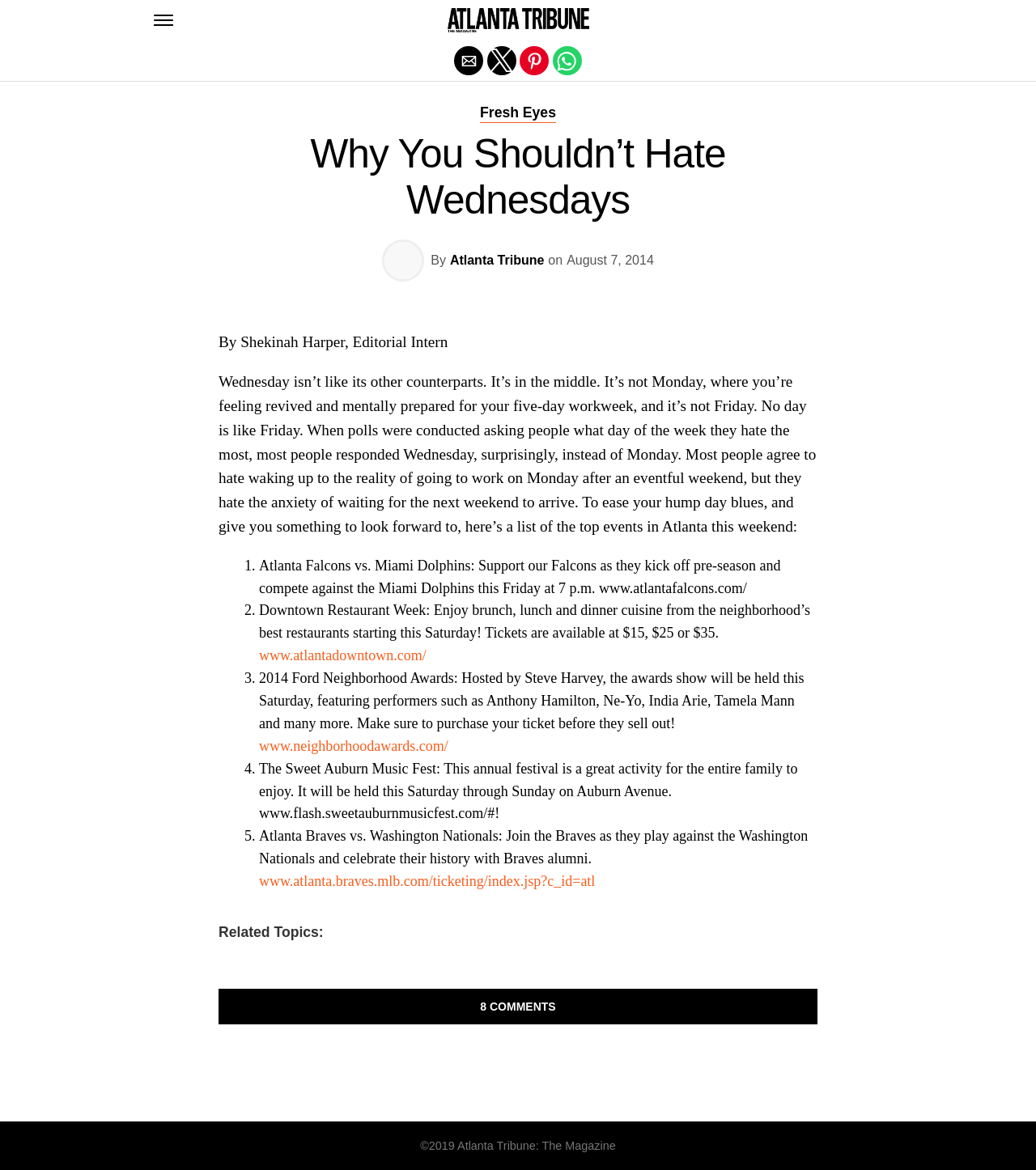Pinpoint the bounding box coordinates of the area that must be clicked to complete this instruction: "Exit the mobile version".

[0.0, 0.0, 1.0, 0.032]